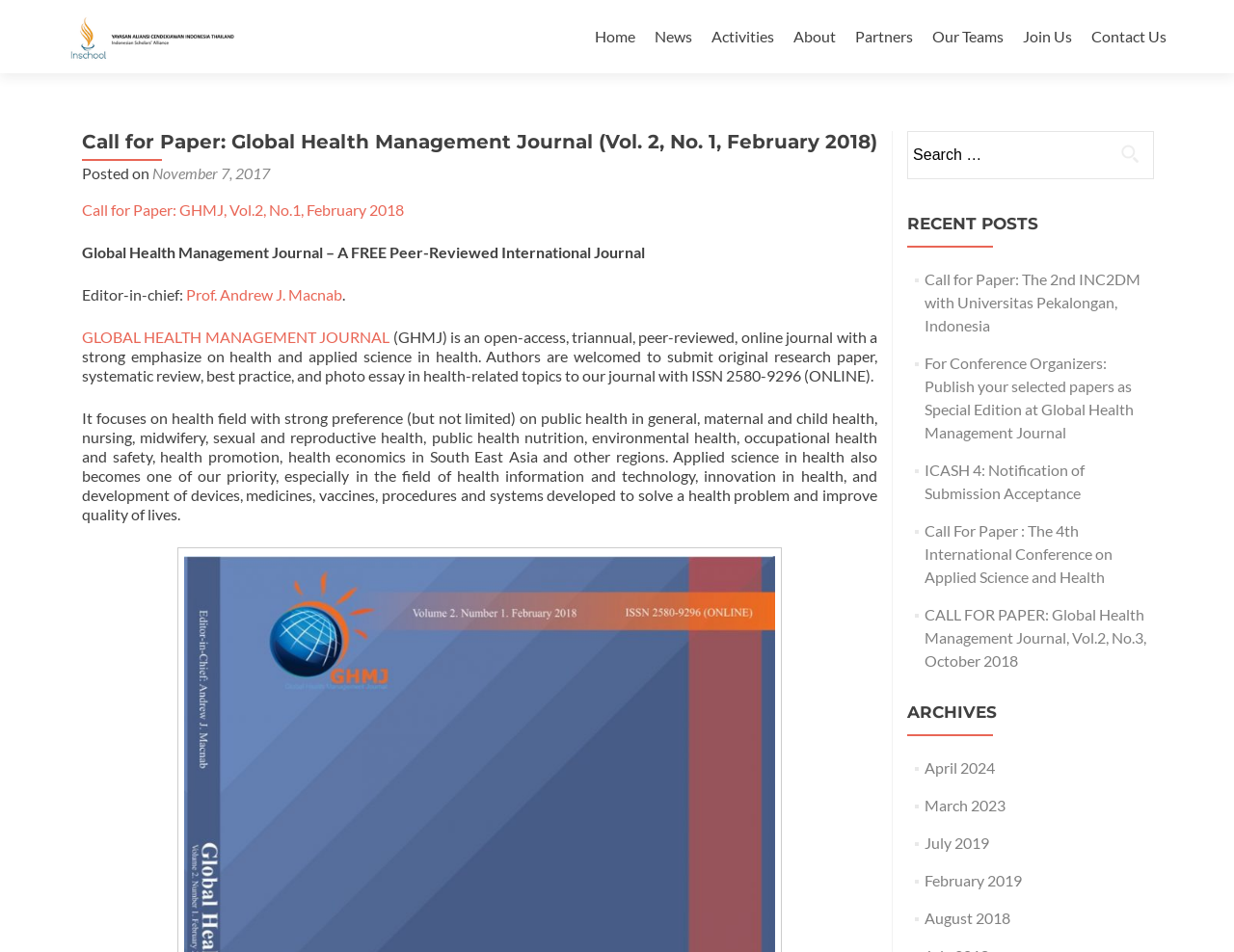What is the name of the journal?
Answer the question based on the image using a single word or a brief phrase.

Global Health Management Journal